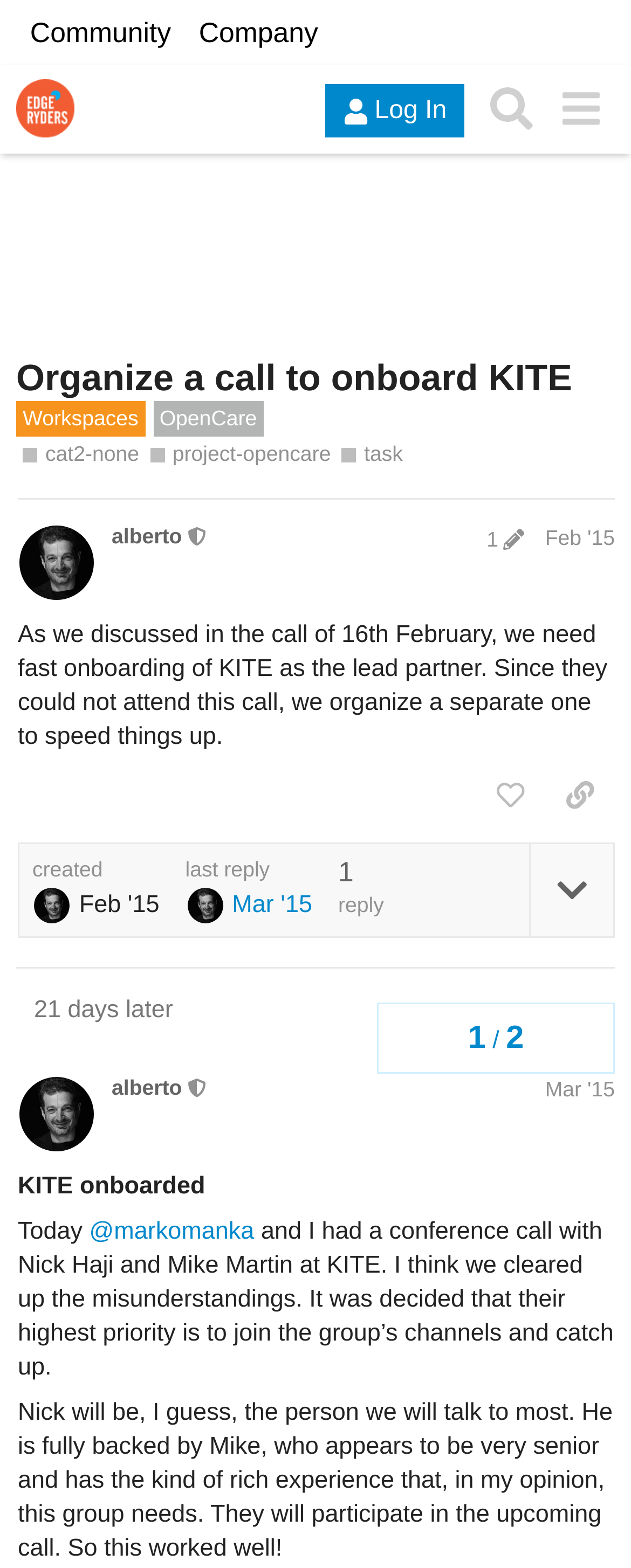What is the name of the community?
Analyze the image and provide a thorough answer to the question.

I found the answer by looking at the top-left corner of the webpage, where it says 'Edgeryders' in a logo format, and also in the link 'Edgeryders' under the header.